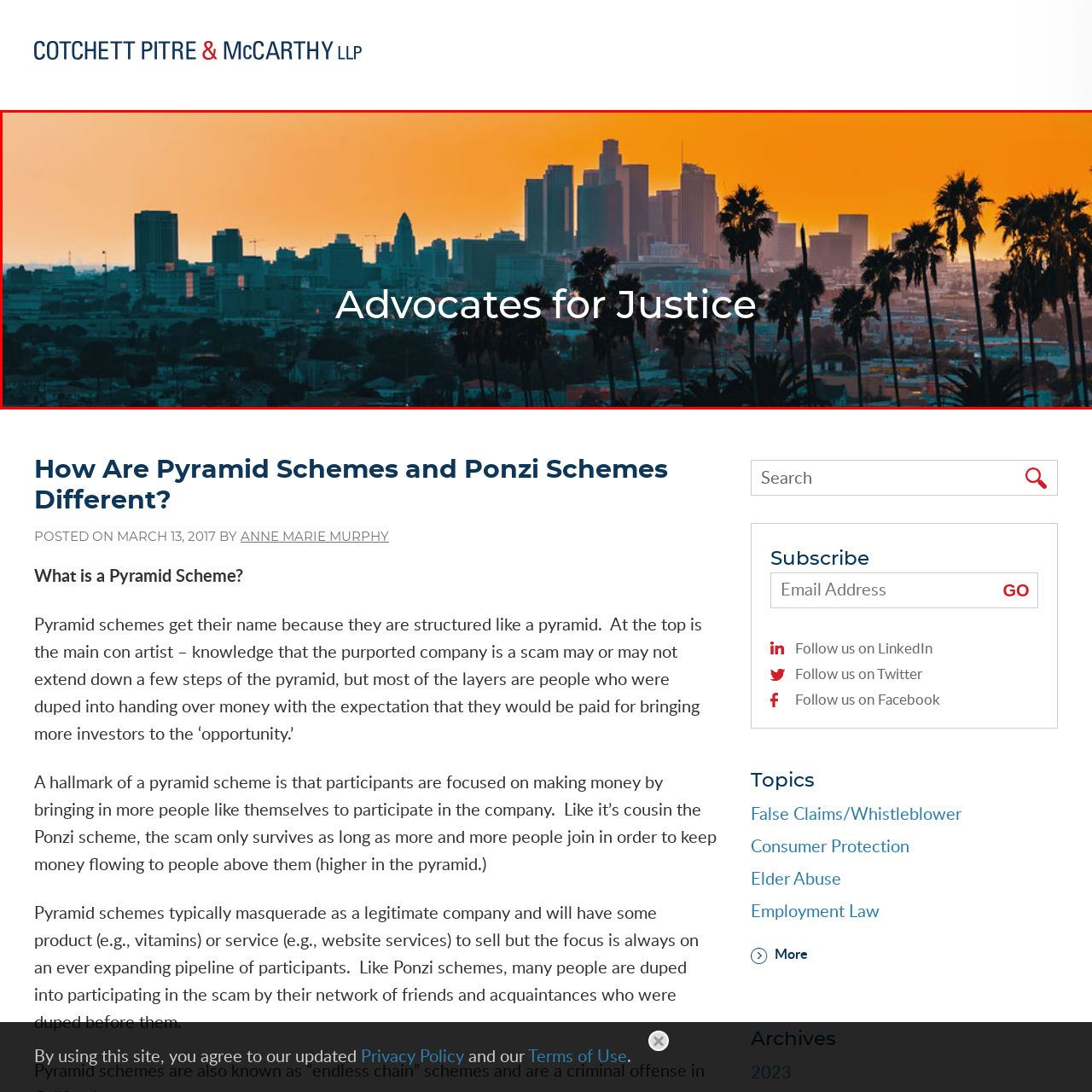Identify the content inside the red box and answer the question using a brief word or phrase: What type of trees are in the foreground?

Palm trees